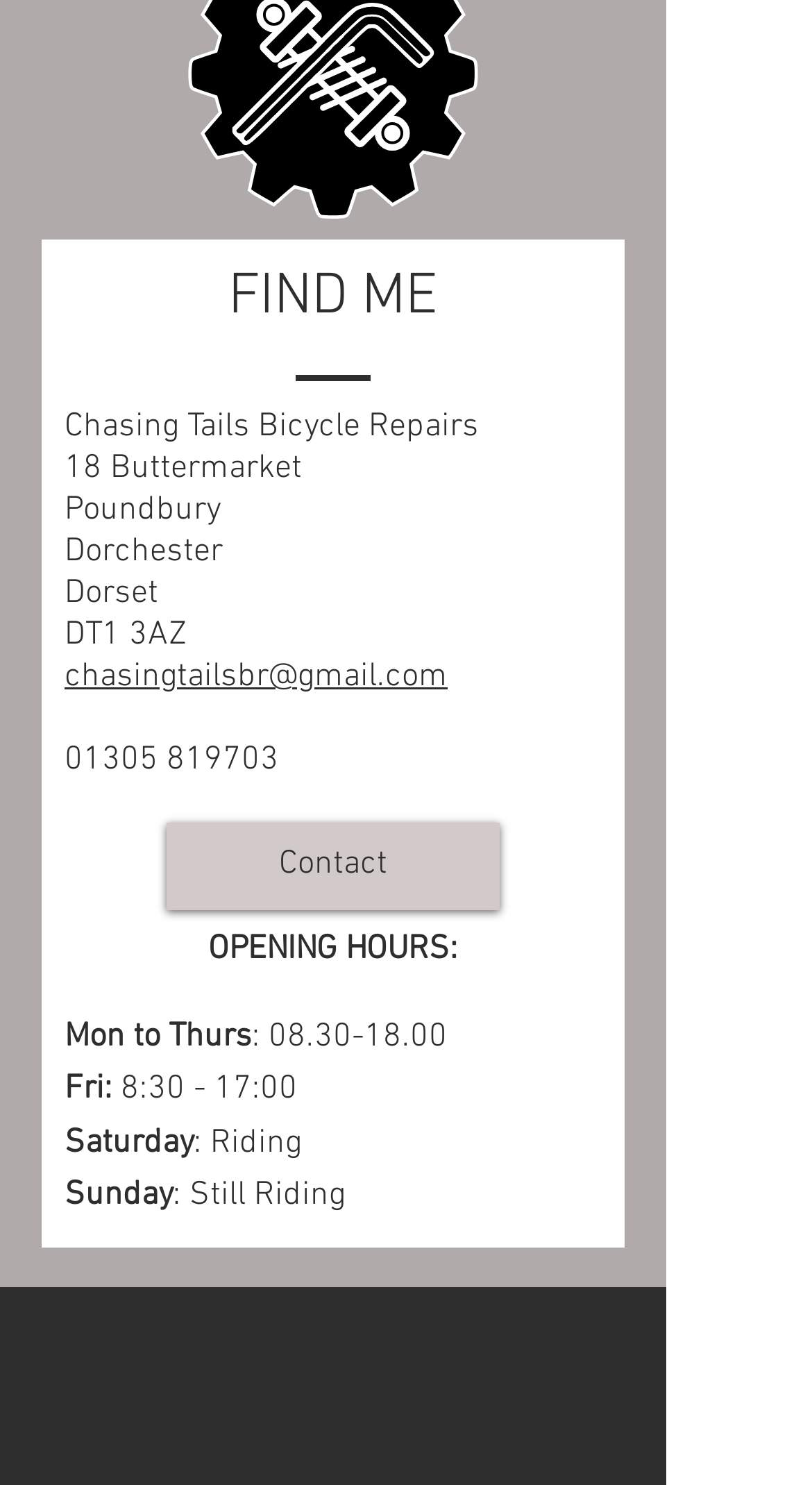What is the email address of the shop?
Refer to the image and offer an in-depth and detailed answer to the question.

The email address of the shop can be found in the link element with the text 'chasingtailsbr@gmail.com', which is located below the shop's address.